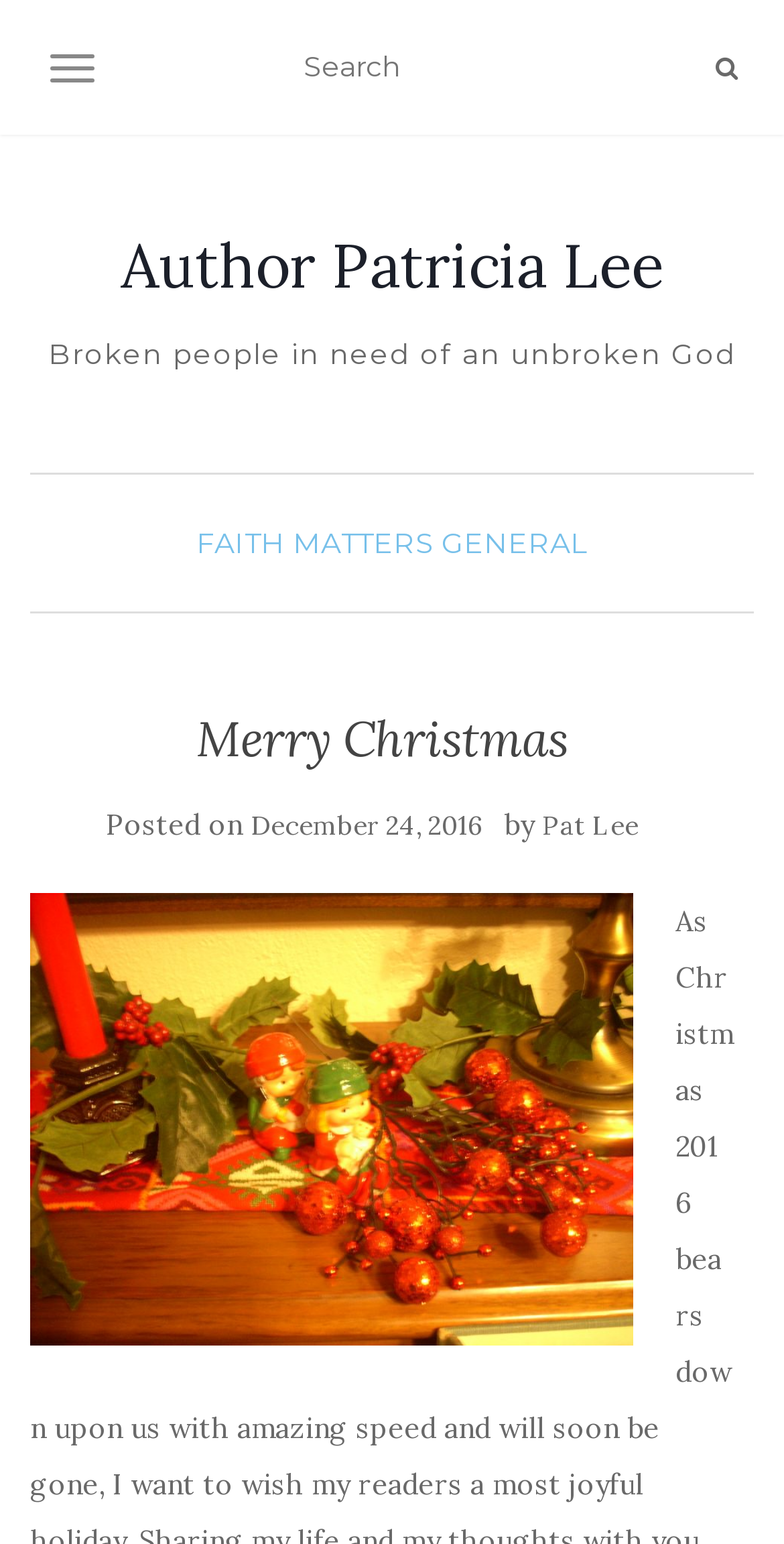What is the category of the article?
Using the image, answer in one word or phrase.

FAITH MATTERS